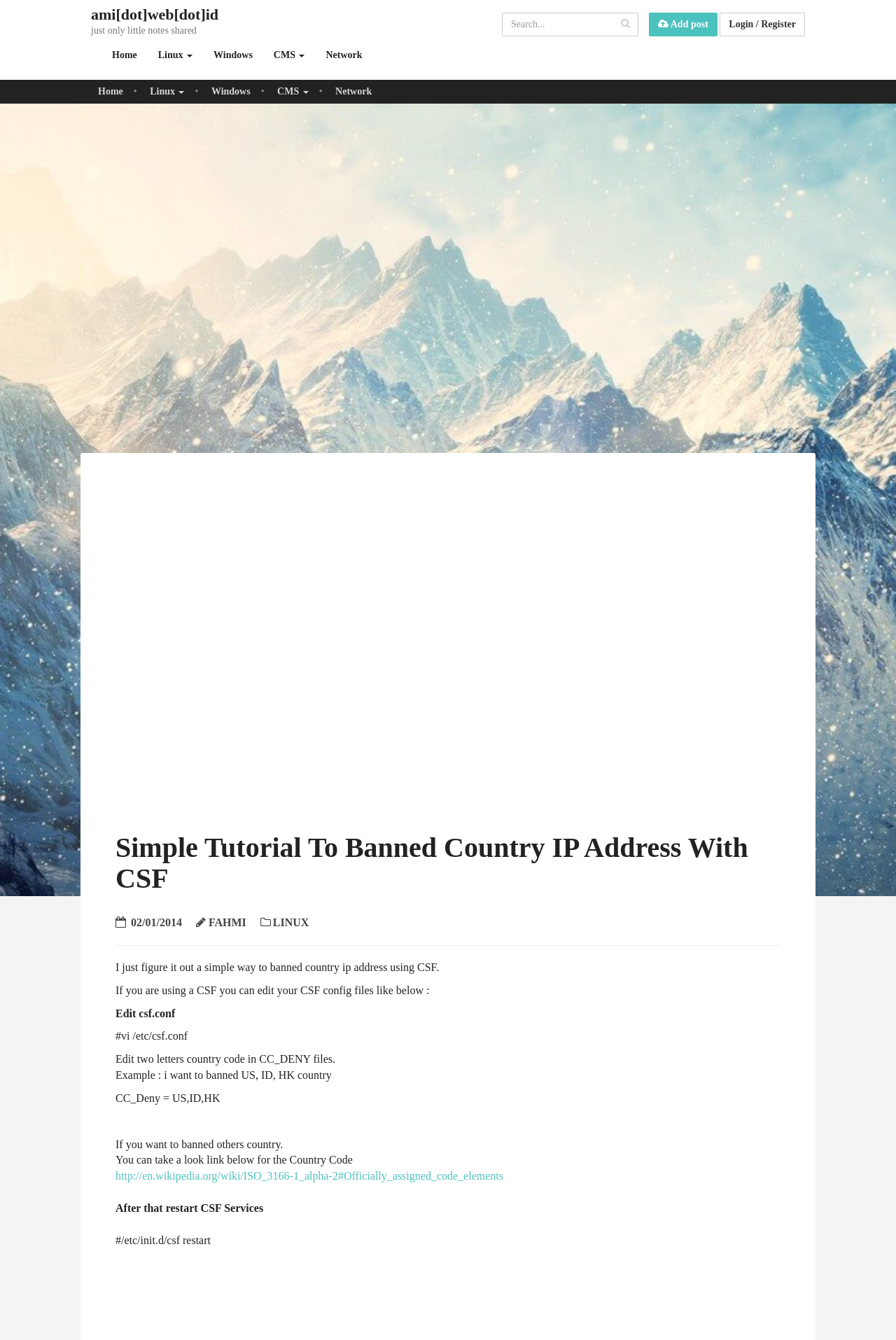Identify the bounding box coordinates of the section that should be clicked to achieve the task described: "Visit Home page".

[0.113, 0.028, 0.165, 0.054]